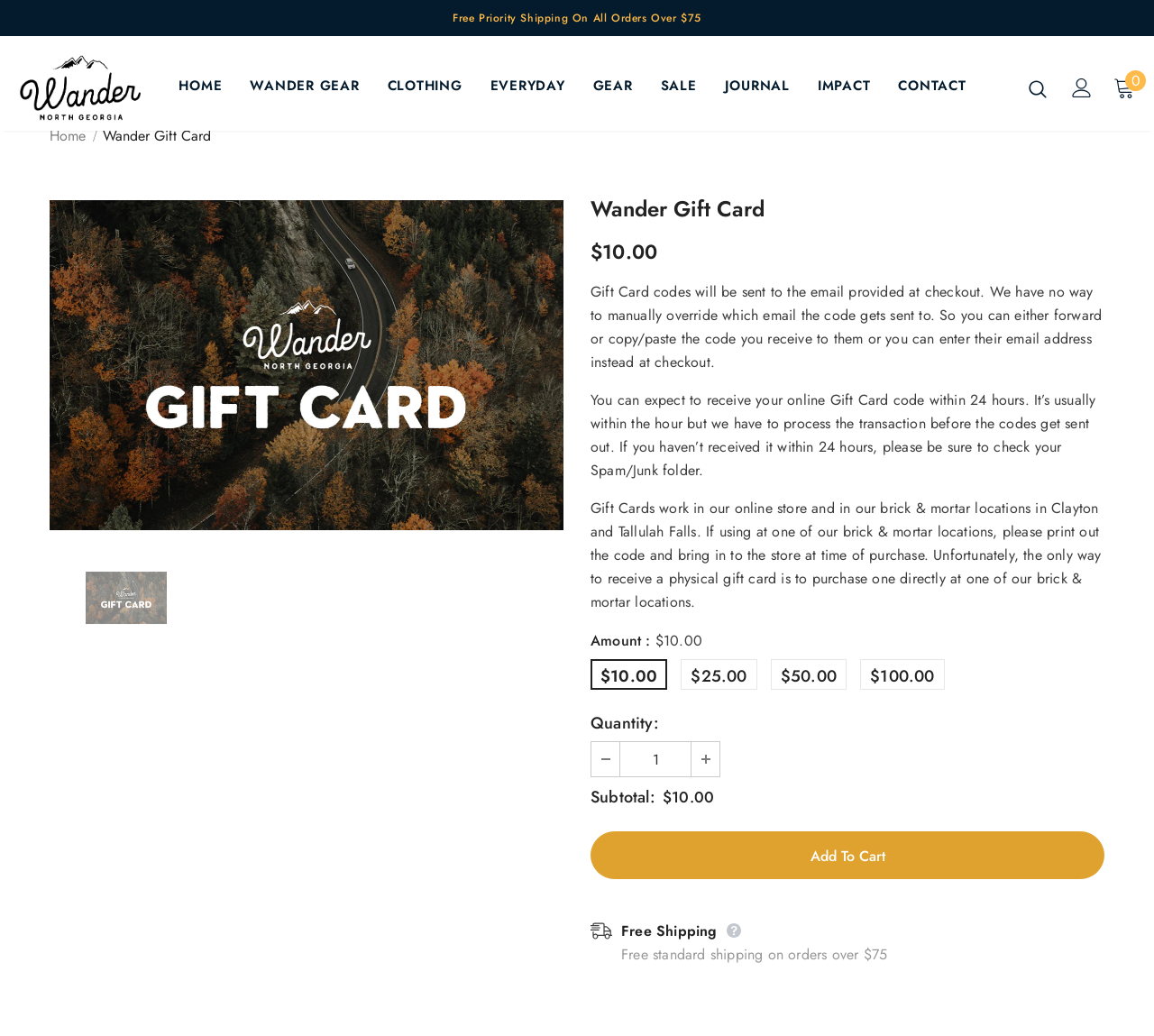Could you provide the bounding box coordinates for the portion of the screen to click to complete this instruction: "Click on the 'Wander North Georgia' link"?

[0.015, 0.05, 0.124, 0.12]